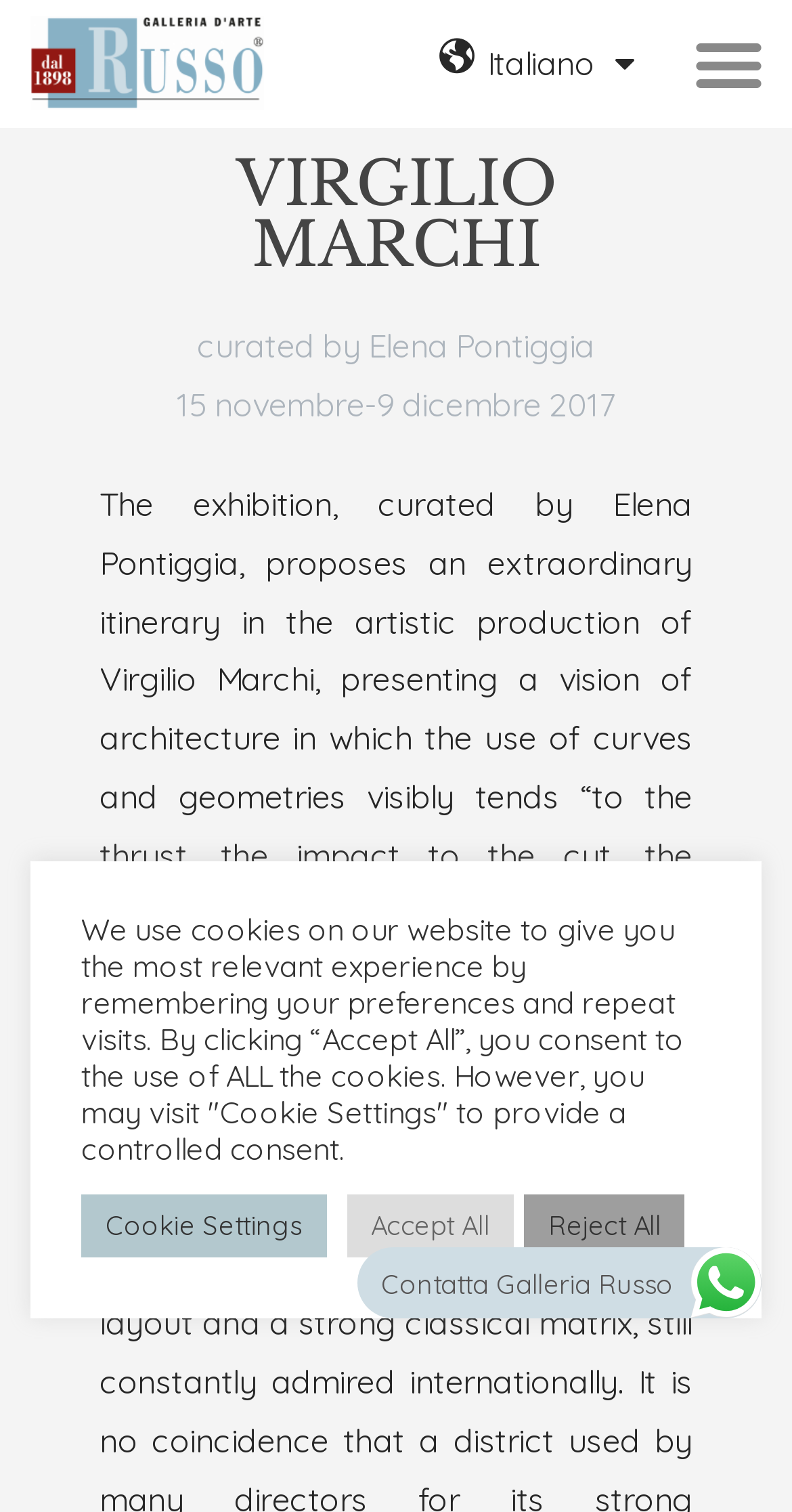What is the duration of the exhibition?
Based on the image, answer the question with as much detail as possible.

I found a static text element '15 novembre-9 dicembre 2017' which suggests that the exhibition is taking place from 15 November to 9 December 2017.